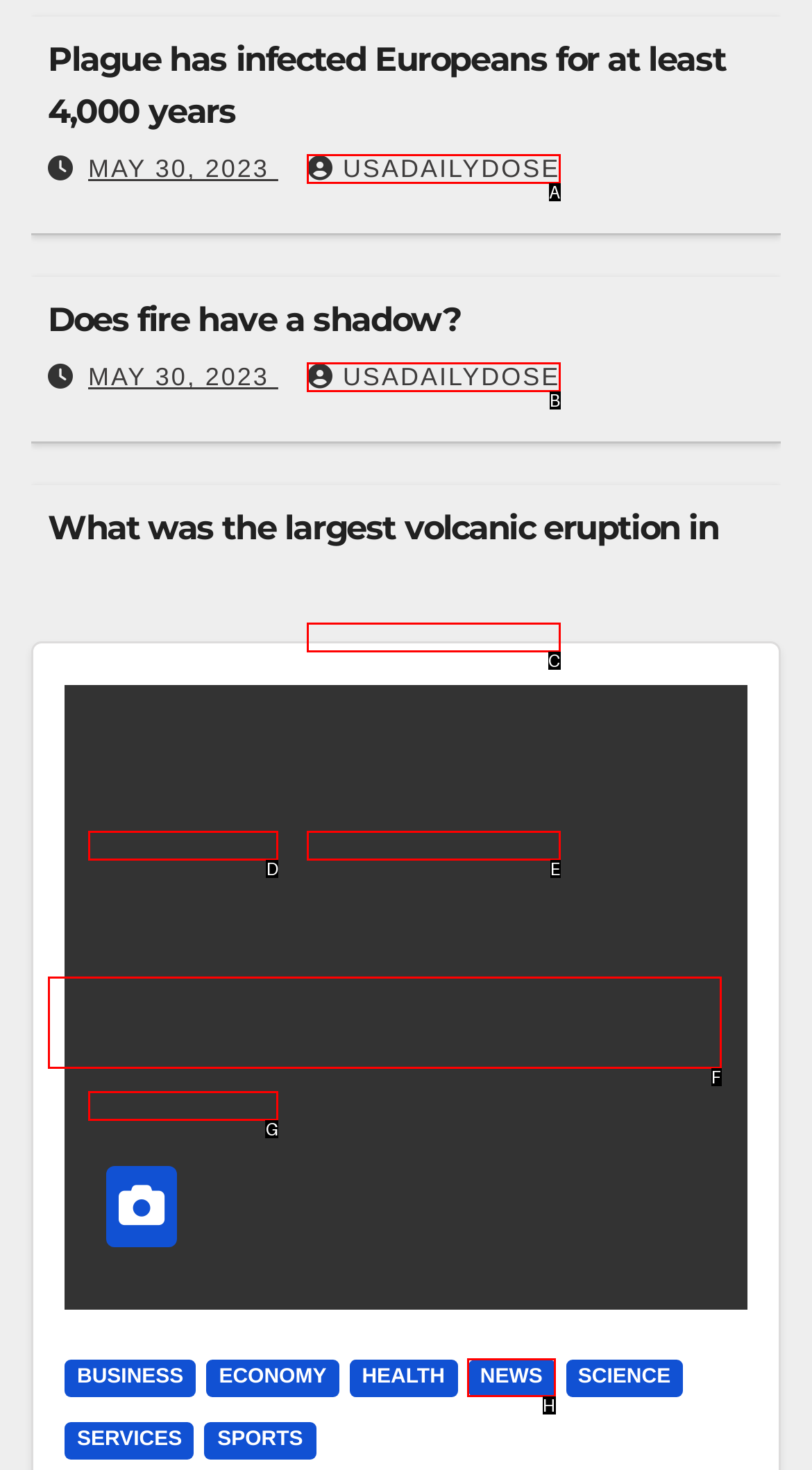Indicate which lettered UI element to click to fulfill the following task: Check NEWS
Provide the letter of the correct option.

H